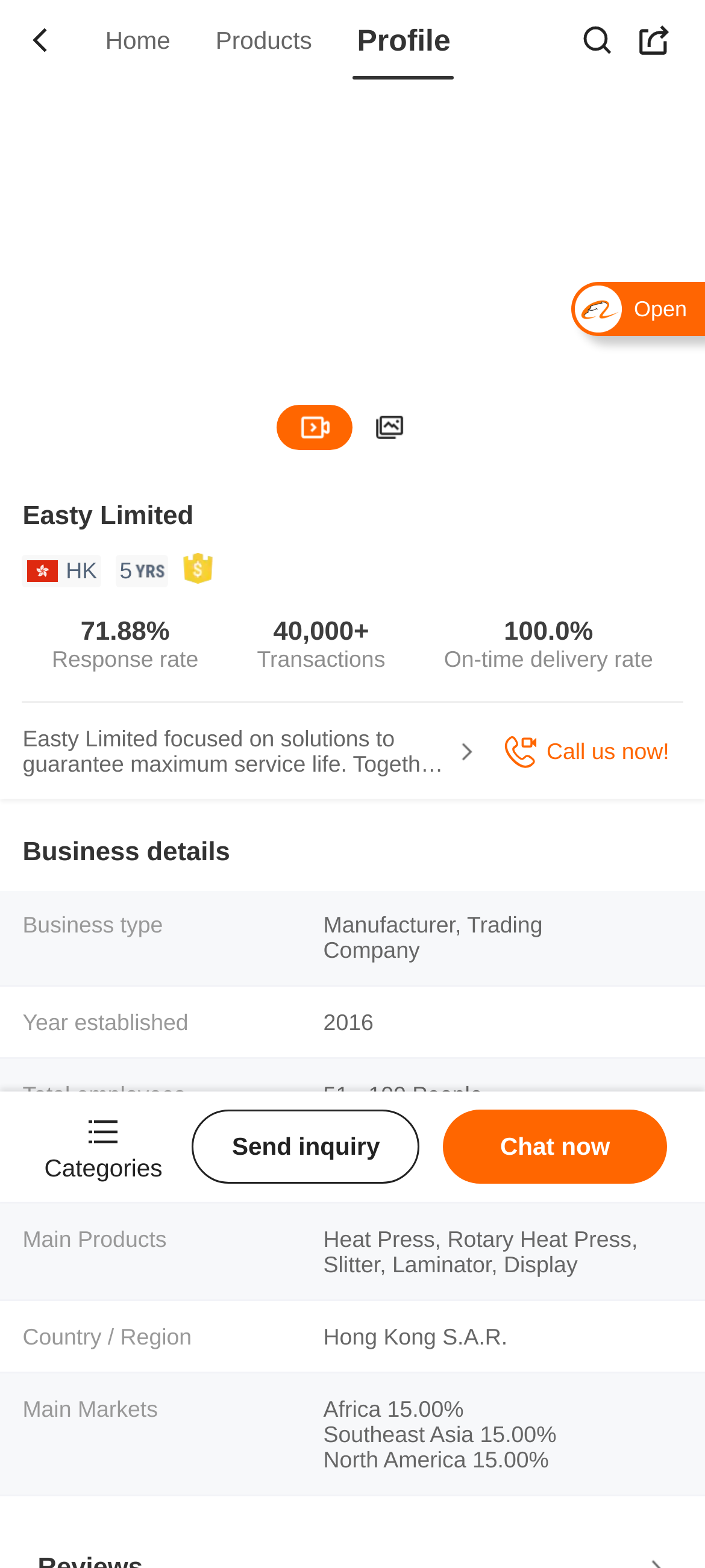What are the main products of the company?
Answer the question based on the image using a single word or a brief phrase.

Heat Press, Rotary Heat Press, etc.